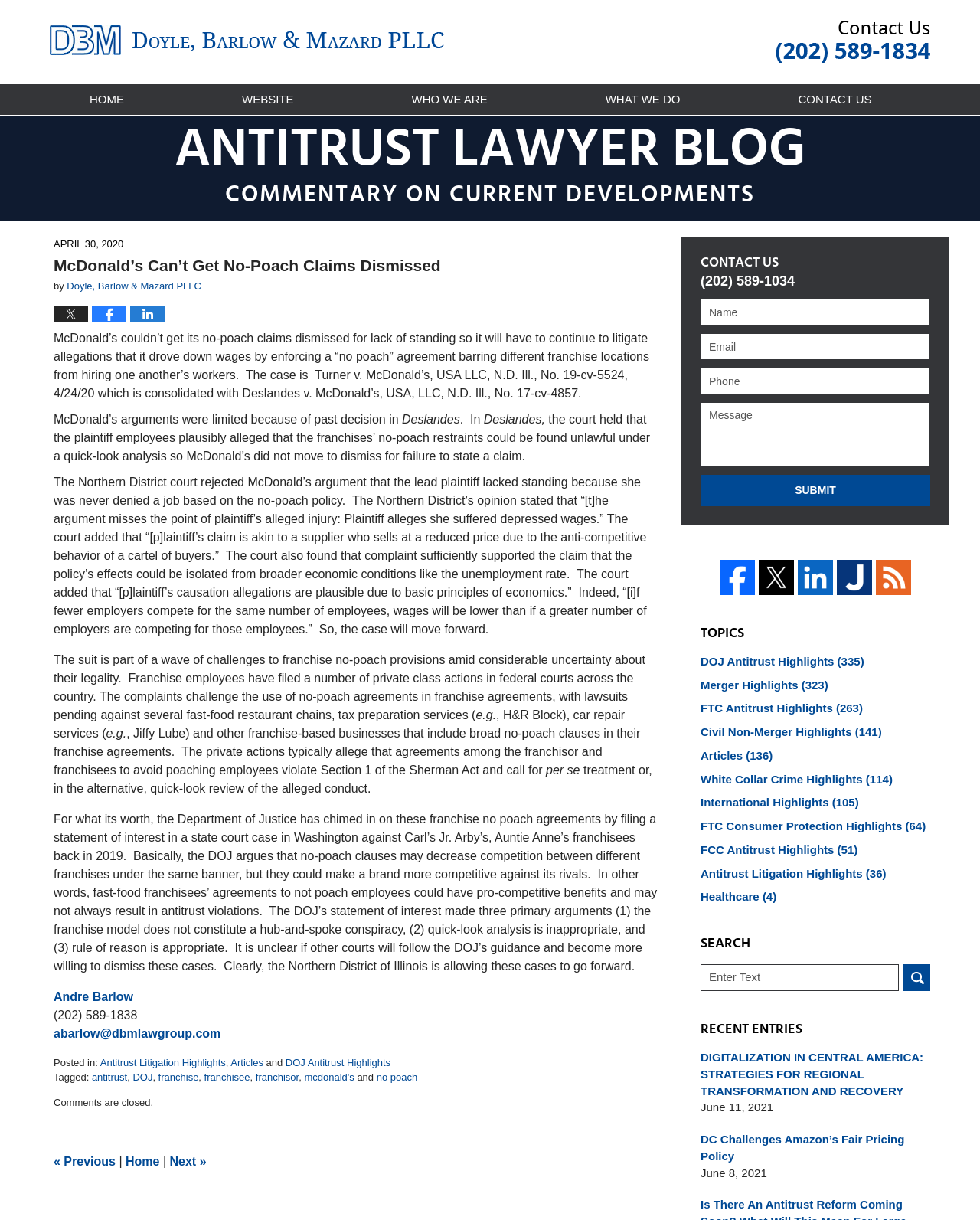Find the bounding box coordinates for the element that must be clicked to complete the instruction: "Click on the 'SUBMIT' button". The coordinates should be four float numbers between 0 and 1, indicated as [left, top, right, bottom].

[0.715, 0.389, 0.949, 0.415]